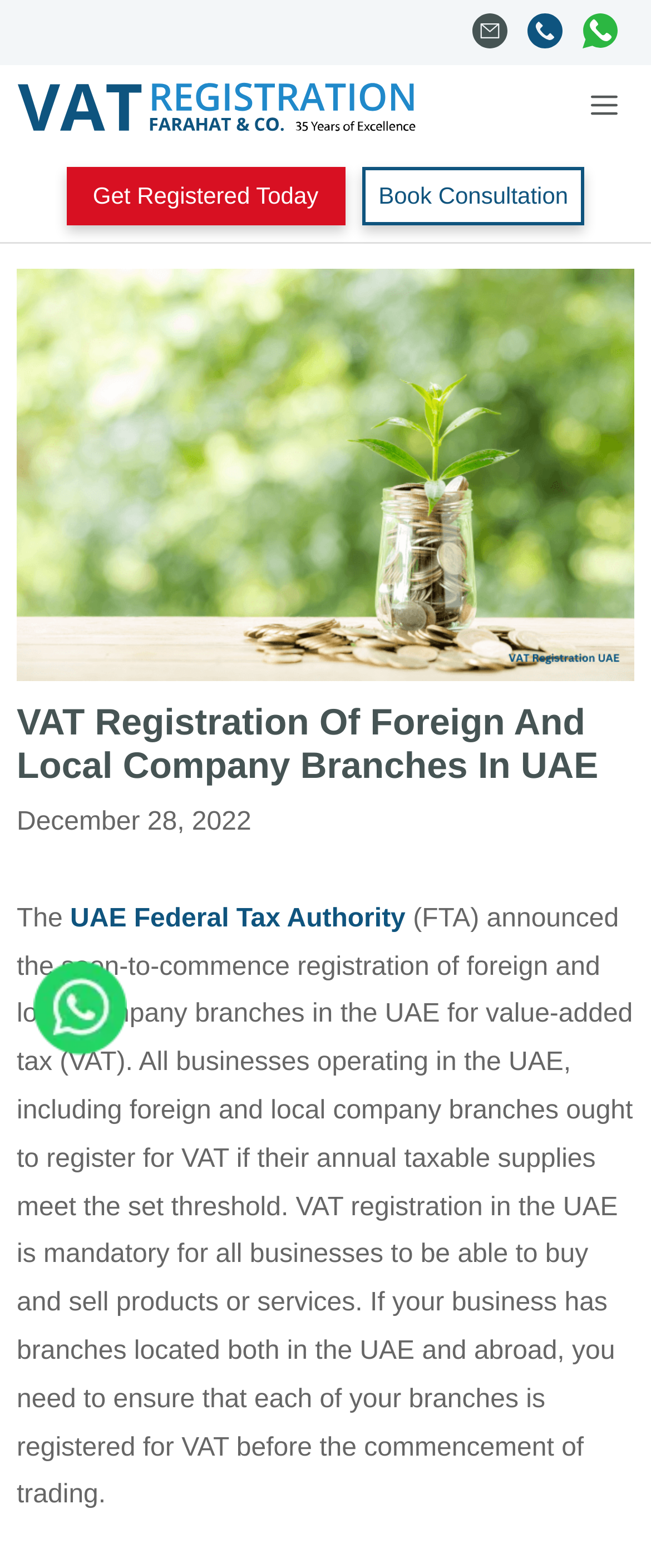Identify the bounding box of the UI element described as follows: "Pacific’s Public Health Leaders". Provide the coordinates as four float numbers in the range of 0 to 1 [left, top, right, bottom].

None